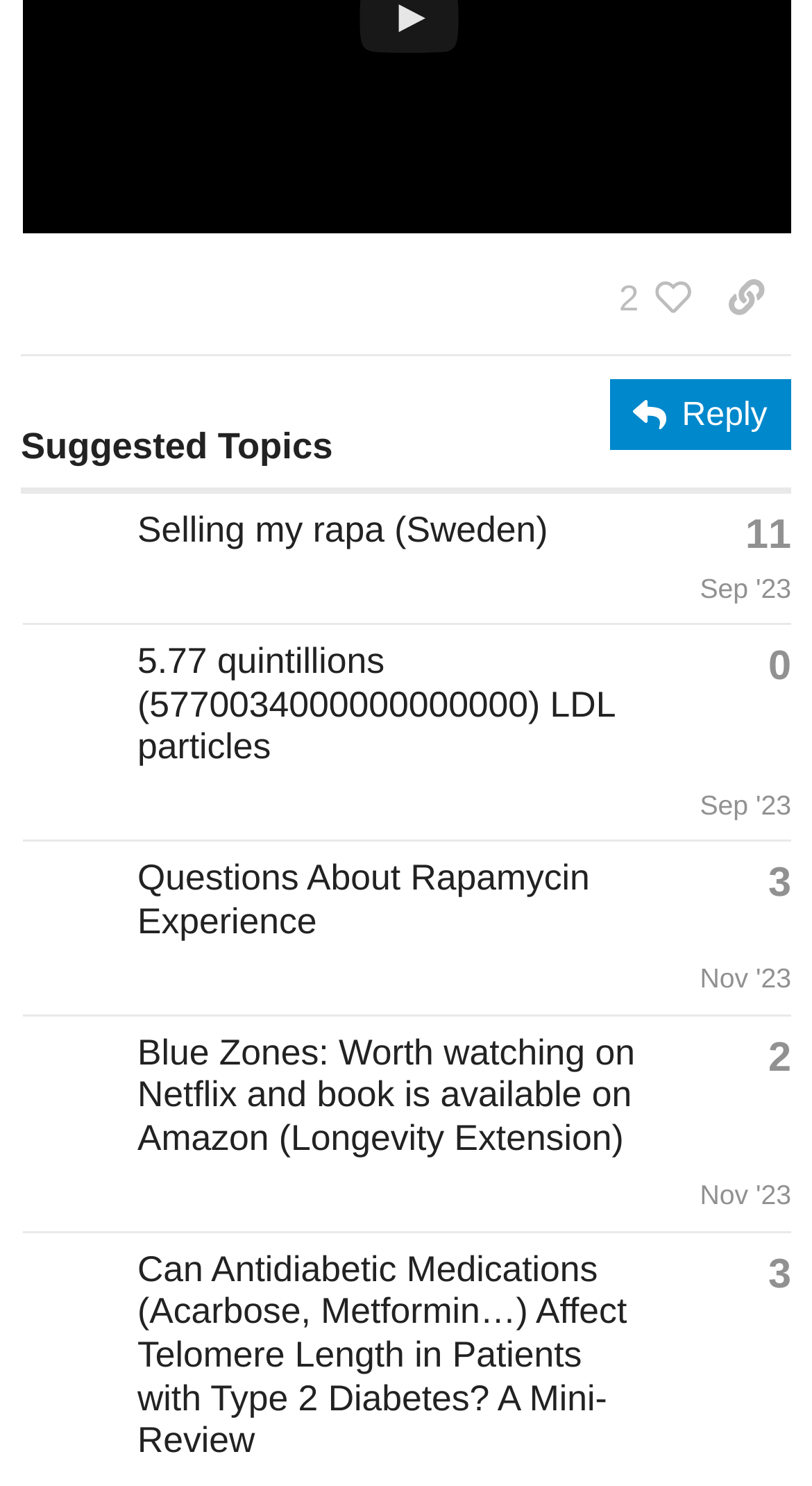Could you please study the image and provide a detailed answer to the question:
How many users are mentioned in the suggested topics?

I counted the number of unique user names mentioned in the suggested topics, which are Sally_S, cl-user, Pestodude, and Engadin, totaling 5 users.